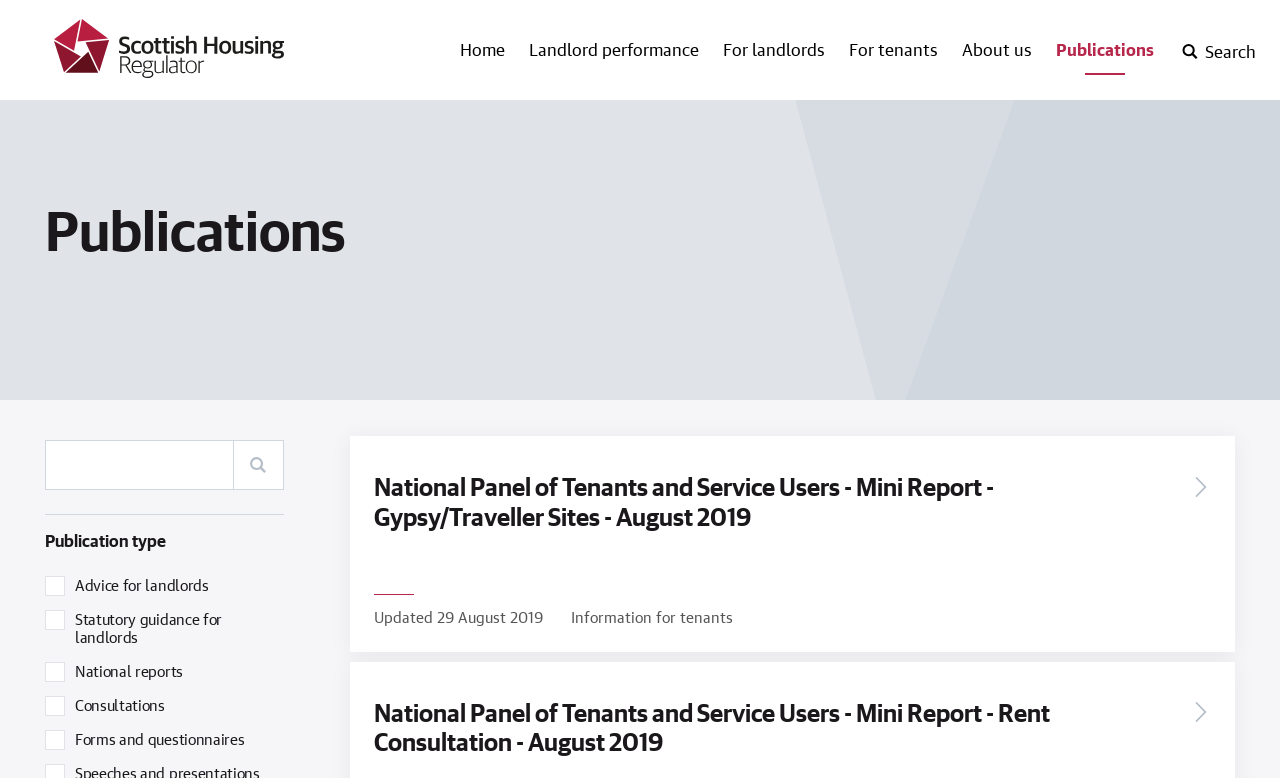Answer the question in one word or a short phrase:
What is the purpose of the button with the 'Open search' image?

To open search